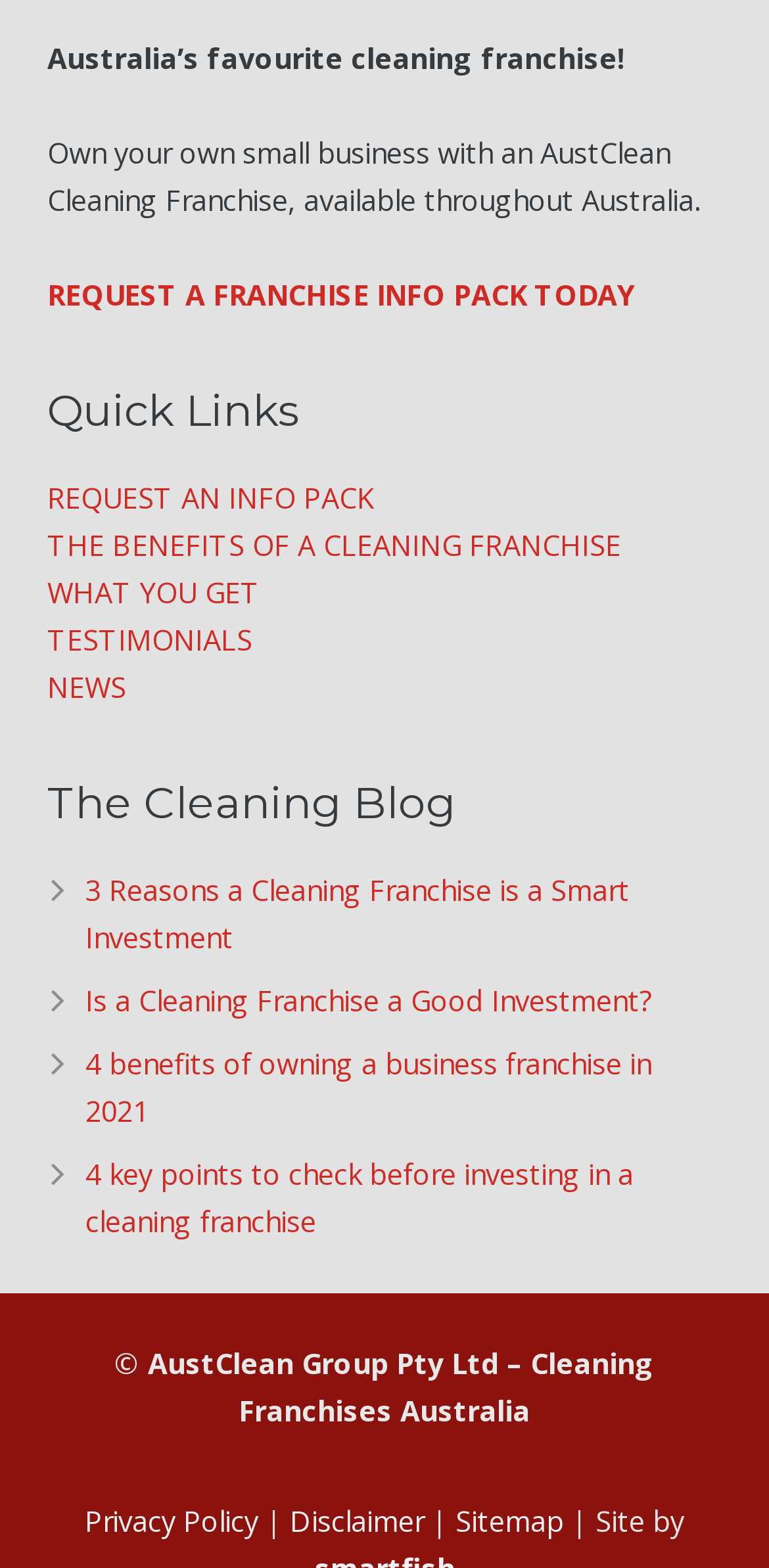How many links are there under 'Quick Links'?
Identify the answer in the screenshot and reply with a single word or phrase.

5